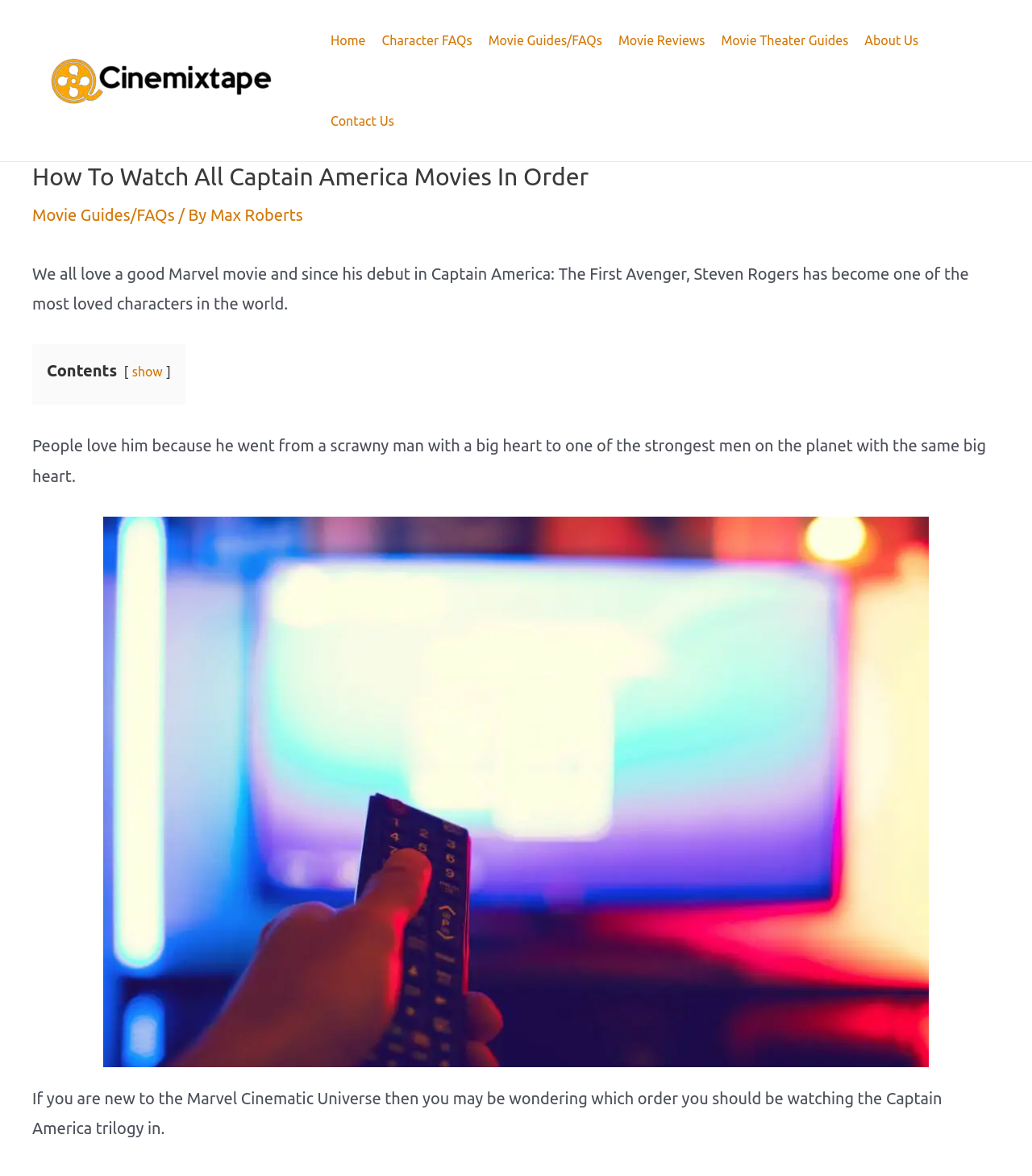Construct a comprehensive caption that outlines the webpage's structure and content.

The webpage is about watching Captain America movies in the correct chronological order. At the top left, there is a logo of "Cinemix Tape" with a link to the website's homepage. Next to it, there is a navigation menu with links to various sections of the website, including "Home", "Character FAQs", "Movie Guides/FAQs", "Movie Reviews", "Movie Theater Guides", "About Us", and "Contact Us".

Below the navigation menu, there is a header section with a heading that reads "How To Watch All Captain America Movies In Order". Below the heading, there is a link to "Movie Guides/FAQs" and a text that reads "/ By Max Roberts". 

The main content of the webpage starts with a paragraph of text that introduces Captain America as one of the most loved characters in the world. Below this paragraph, there is a table of contents with a link to "show" contents. The next paragraph discusses why people love Captain America, describing his transformation from a scrawny man to one of the strongest men on the planet.

Below these paragraphs, there is a large image that takes up most of the width of the webpage, with a caption "How To Watch All Captain America Movies In Order". Finally, there is a paragraph of text that addresses new viewers of the Marvel Cinematic Universe, wondering which order to watch the Captain America trilogy in.